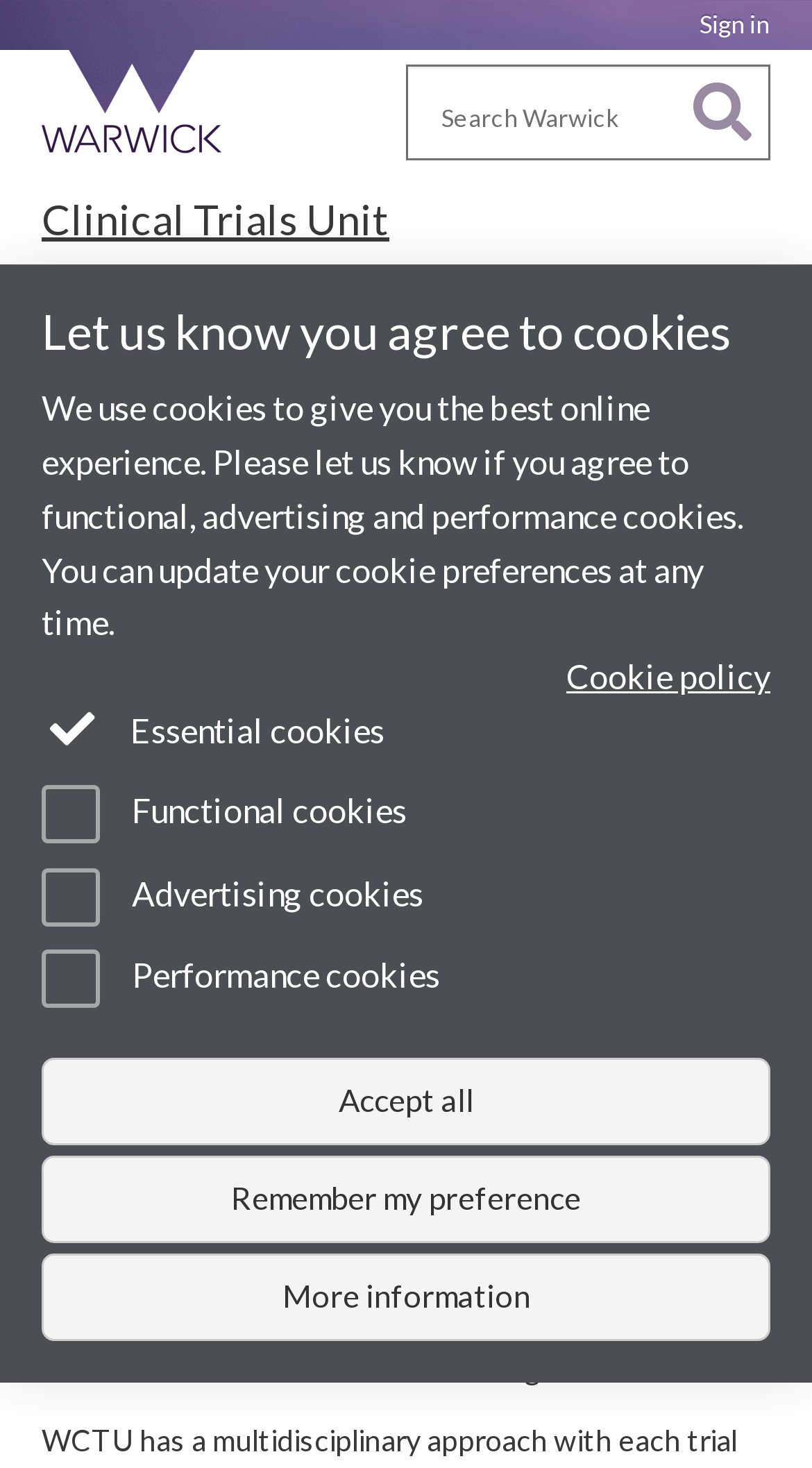Please identify the bounding box coordinates of the area that needs to be clicked to fulfill the following instruction: "Sign in."

[0.862, 0.006, 0.949, 0.027]